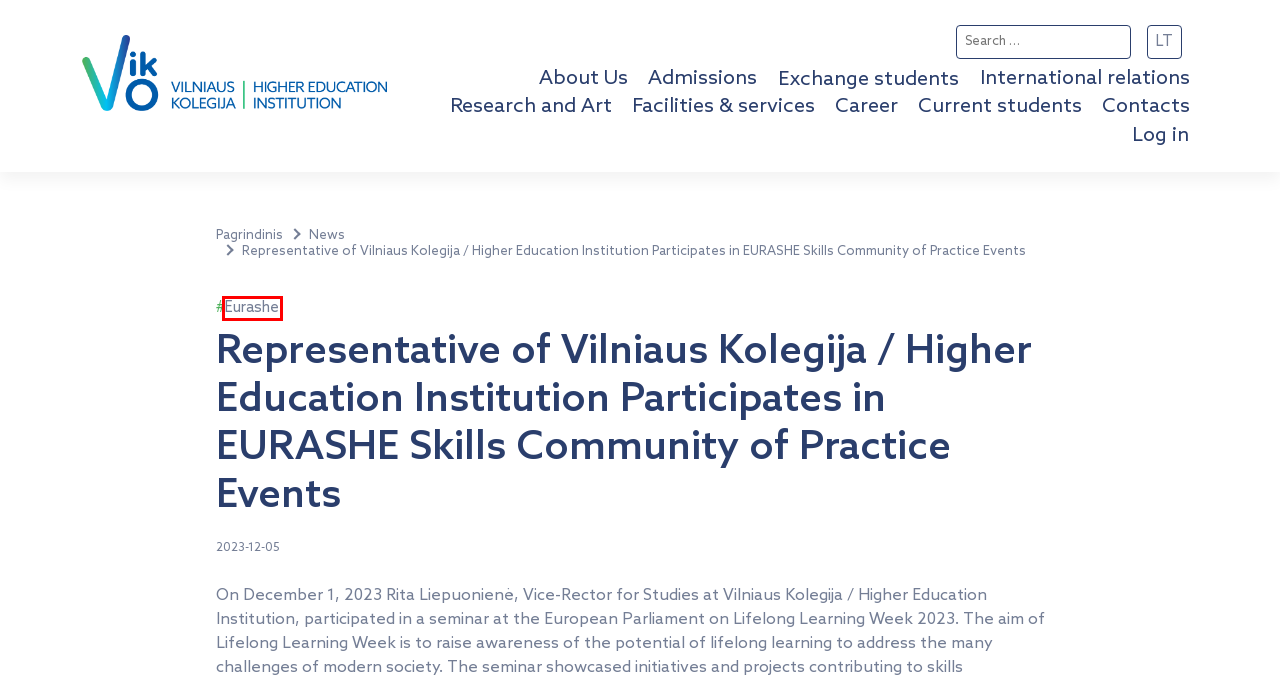You have a screenshot of a webpage with an element surrounded by a red bounding box. Choose the webpage description that best describes the new page after clicking the element inside the red bounding box. Here are the candidates:
A. News – VIKO EN
B. Facilities & services – VIKO EN
C. Research and Art – VIKO EN
D. VIKO EN – Vilniaus Kolegija
E. Eurashe – VIKO EN
F. About Us – VIKO EN
G. VIKO – Vilniaus Kolegija
H. Admissions – VIKO EN

E